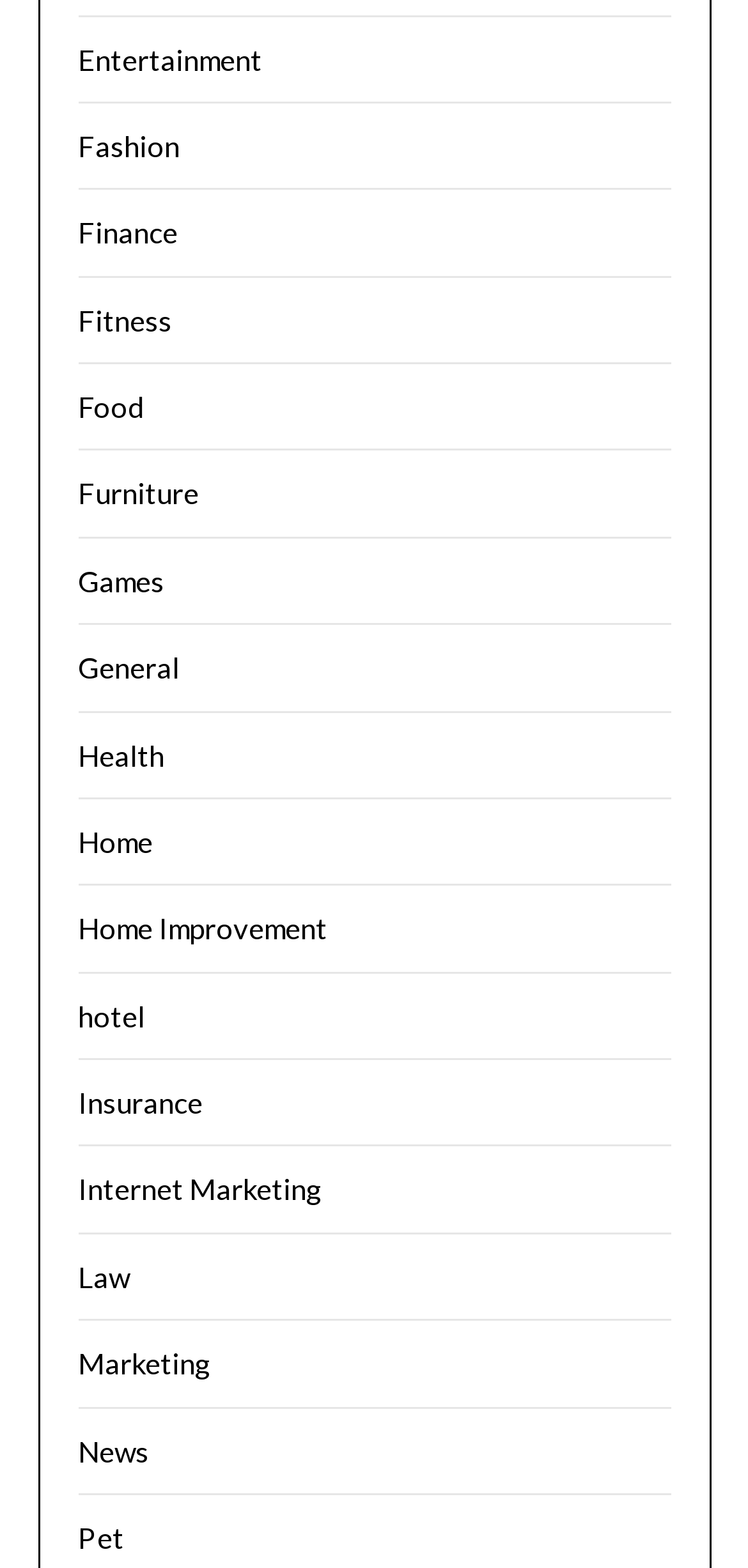Please specify the bounding box coordinates of the clickable region to carry out the following instruction: "Learn about Pet". The coordinates should be four float numbers between 0 and 1, in the format [left, top, right, bottom].

[0.104, 0.969, 0.165, 0.991]